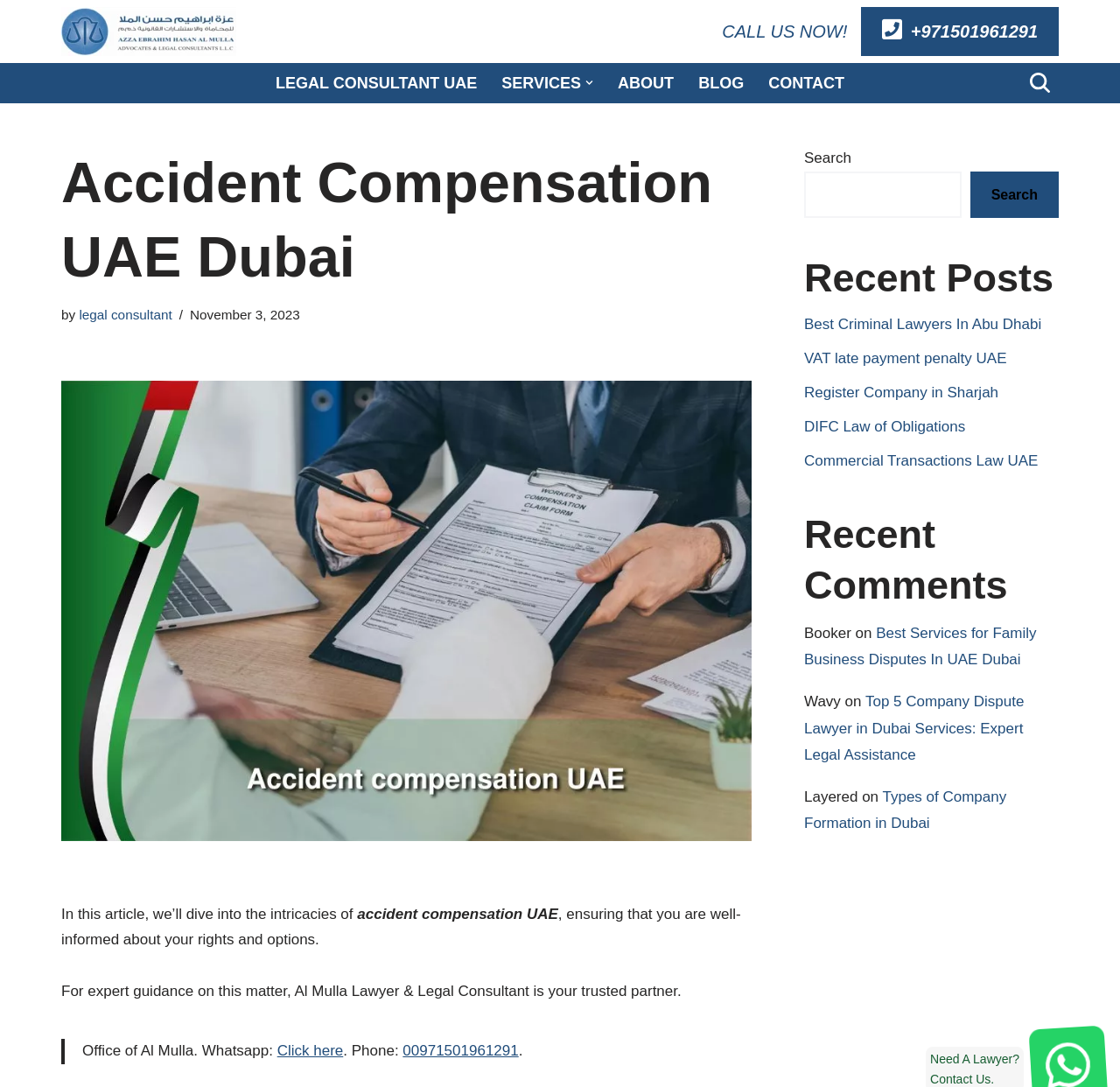How can I search for content on the webpage?
Use the screenshot to answer the question with a single word or phrase.

Using the search box